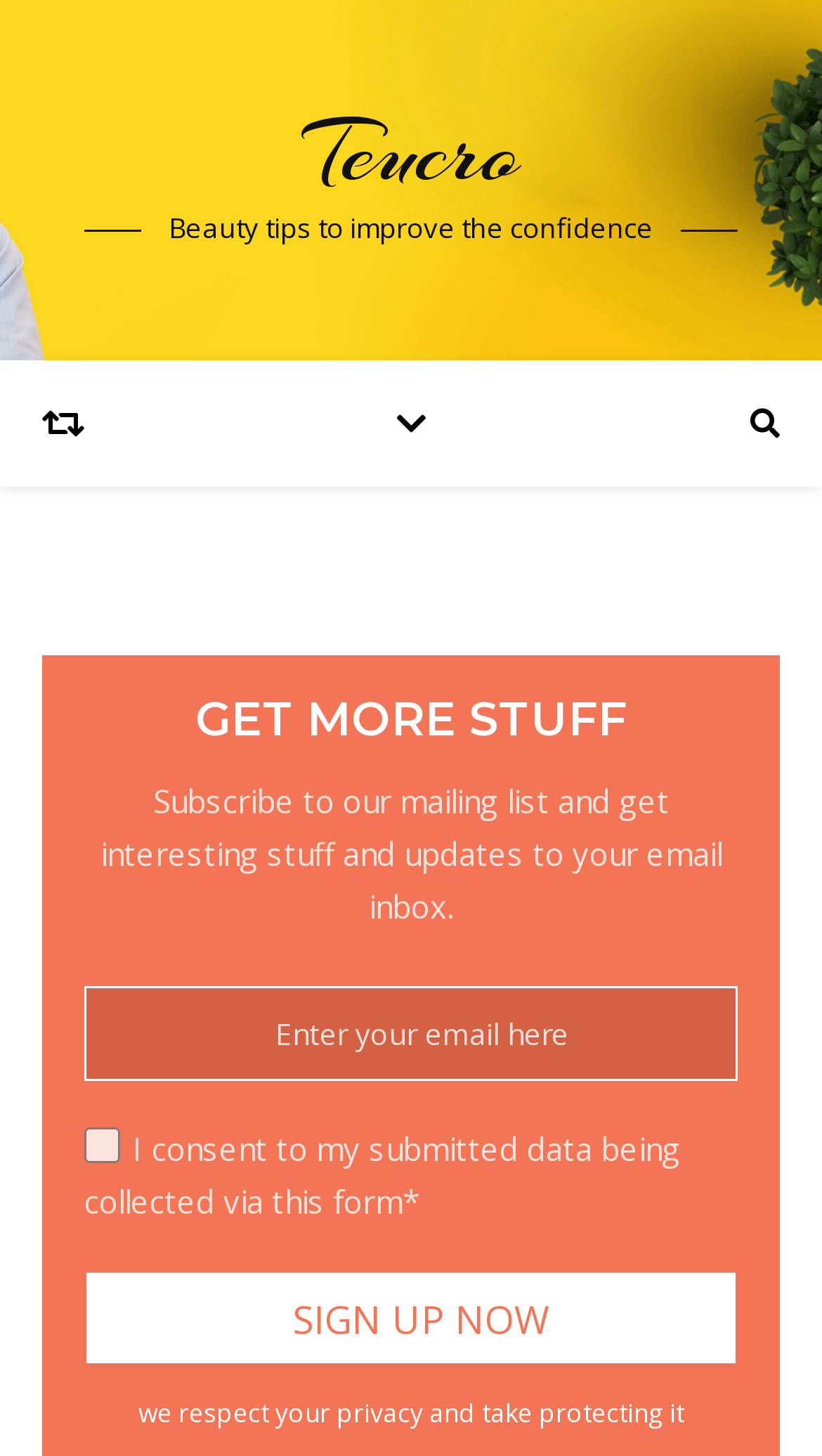How many input fields are there?
Use the image to give a comprehensive and detailed response to the question.

There are two input fields on the webpage. The first is a textbox where users can enter their email address, and the second is a checkbox where users can consent to their submitted data being collected via the form.